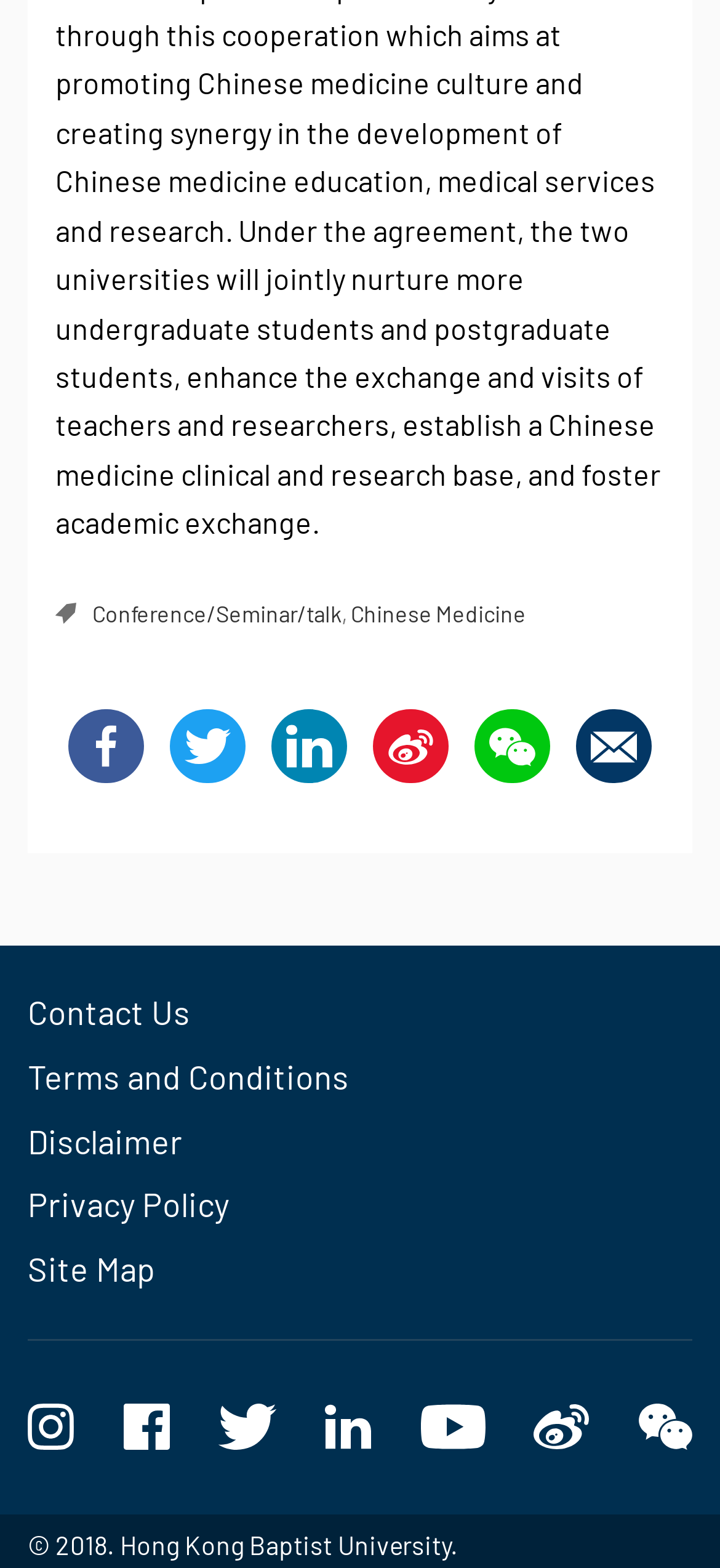Please find the bounding box coordinates of the element that must be clicked to perform the given instruction: "Click on the Conference/Seminar/talk link". The coordinates should be four float numbers from 0 to 1, i.e., [left, top, right, bottom].

[0.129, 0.382, 0.475, 0.399]